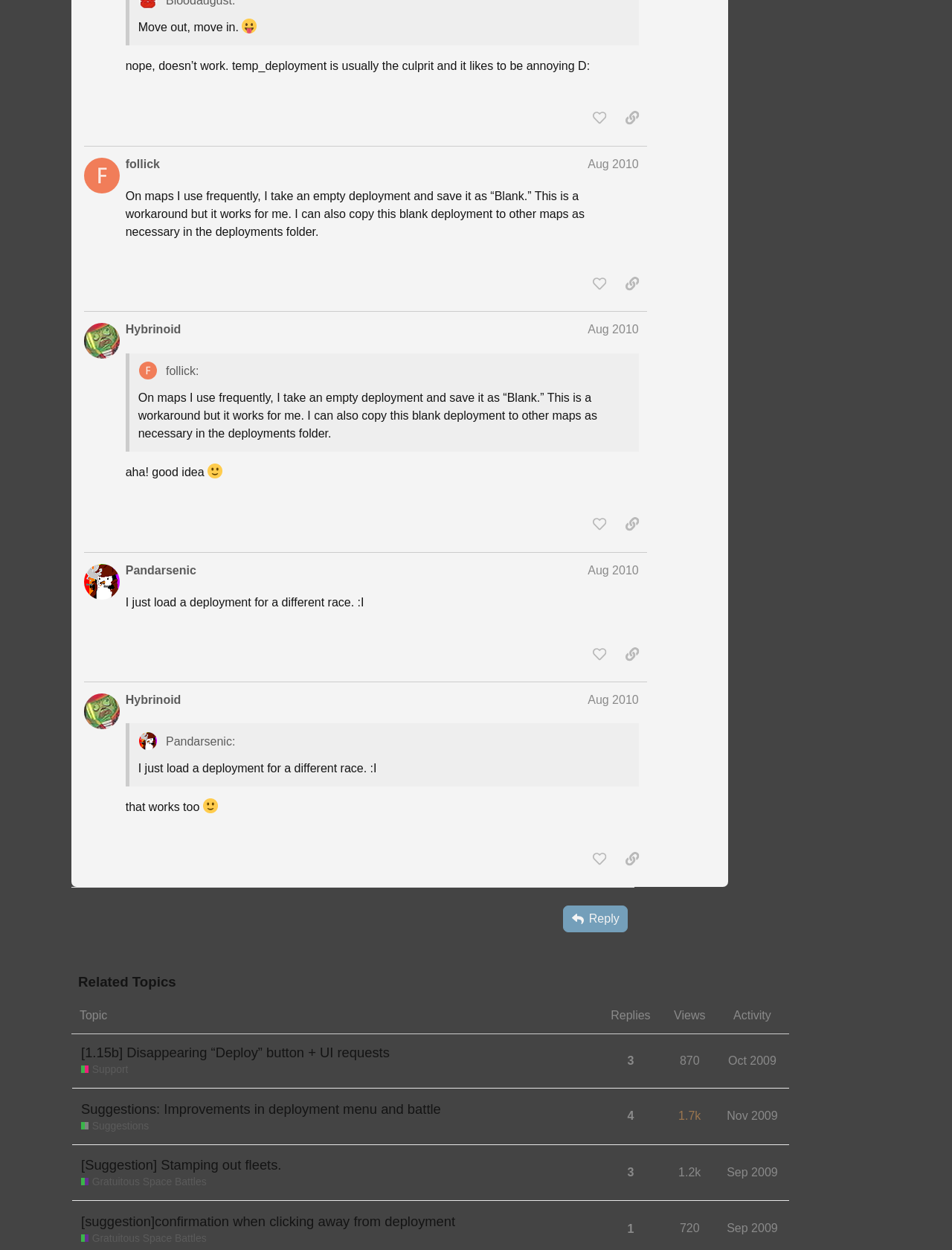Respond with a single word or phrase to the following question: How many replies does the topic '[1.15b] Disappearing “Deploy” button + UI requests' have?

3